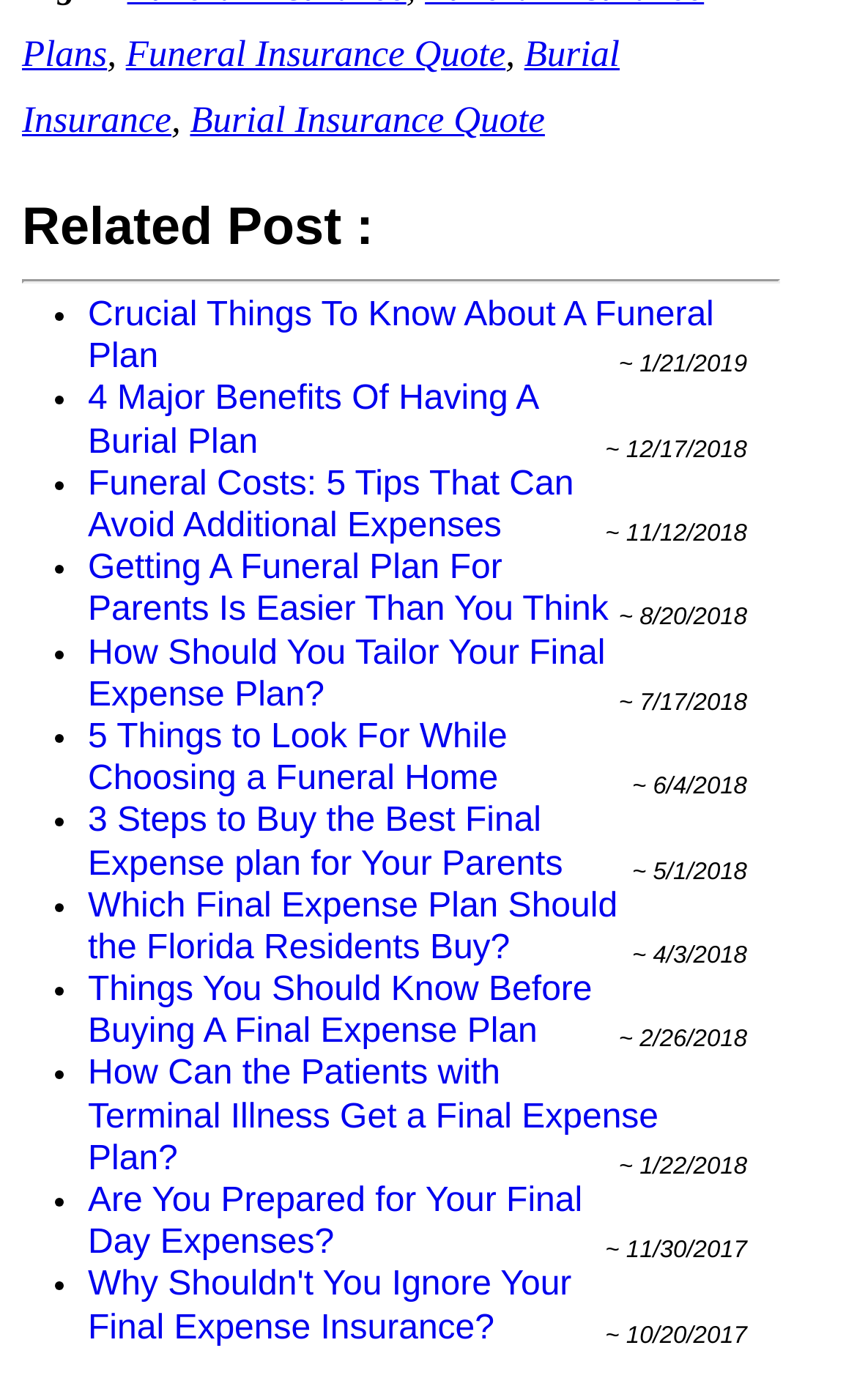Identify the bounding box coordinates of the specific part of the webpage to click to complete this instruction: "Learn about crucial things to know about a funeral plan".

[0.103, 0.212, 0.833, 0.269]